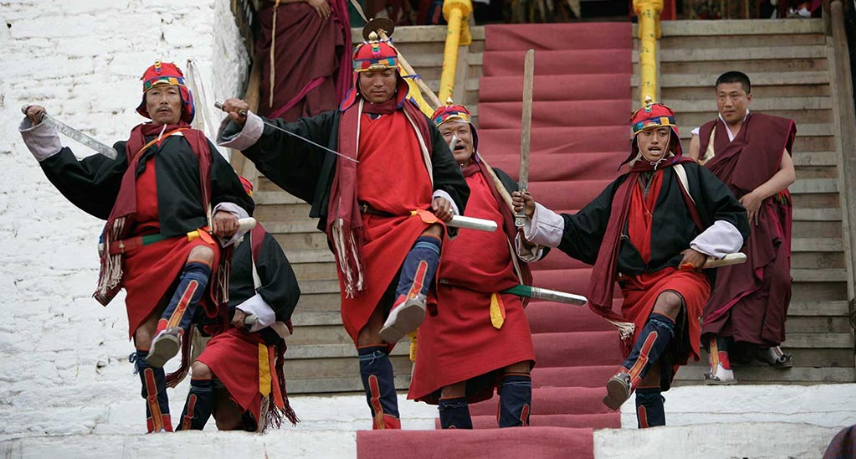Provide a brief response to the question below using one word or phrase:
What are the dancers holding?

Traditional weapons